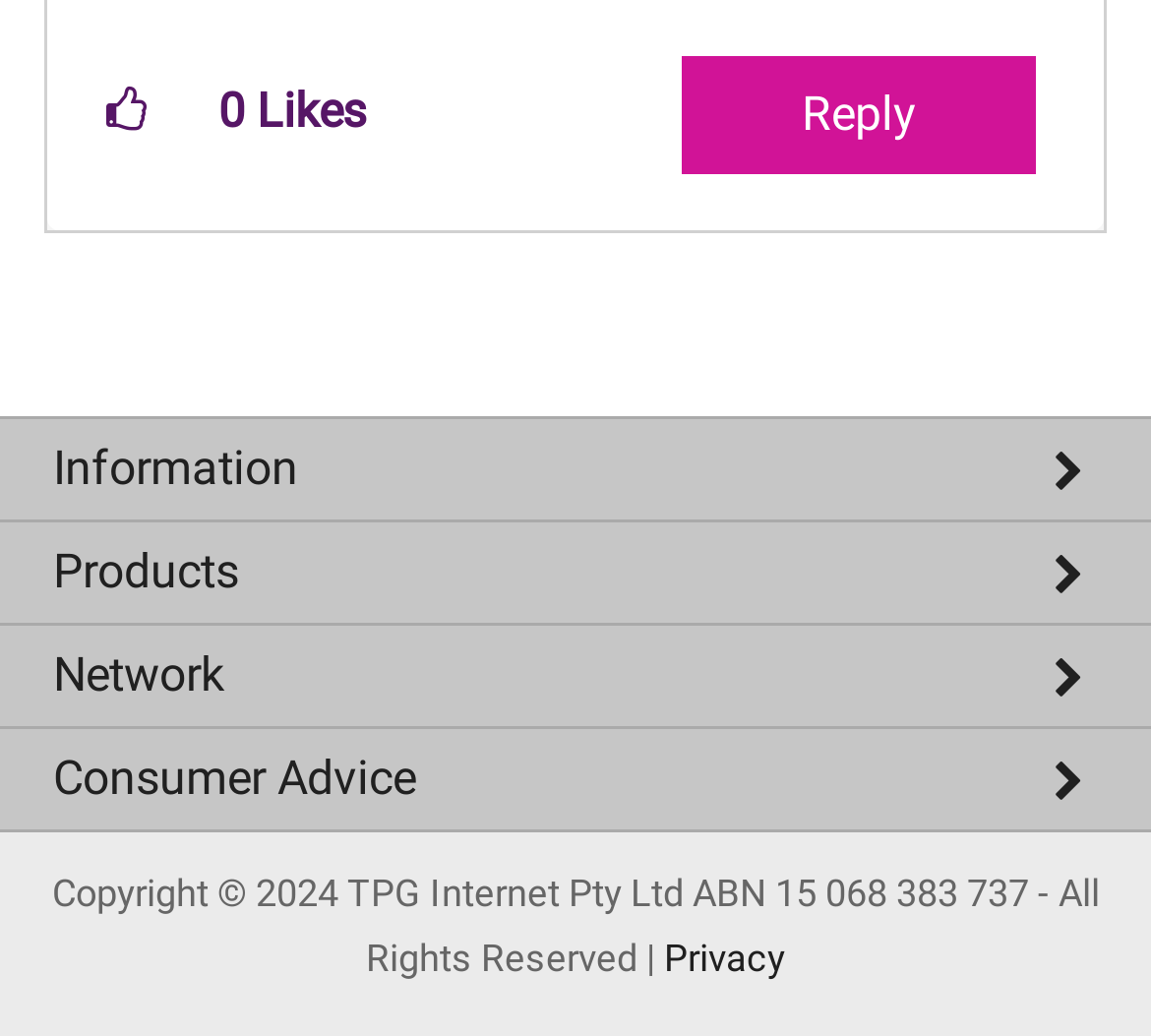How many static text elements are there in the footer section?
Please provide a comprehensive answer based on the visual information in the image.

I counted the number of static text elements within the contentinfo section, which is typically considered the footer section of a webpage. There are 5 static text elements in total, including 'Information', 'Products', 'Network', 'Consumer Advice', and the copyright information.